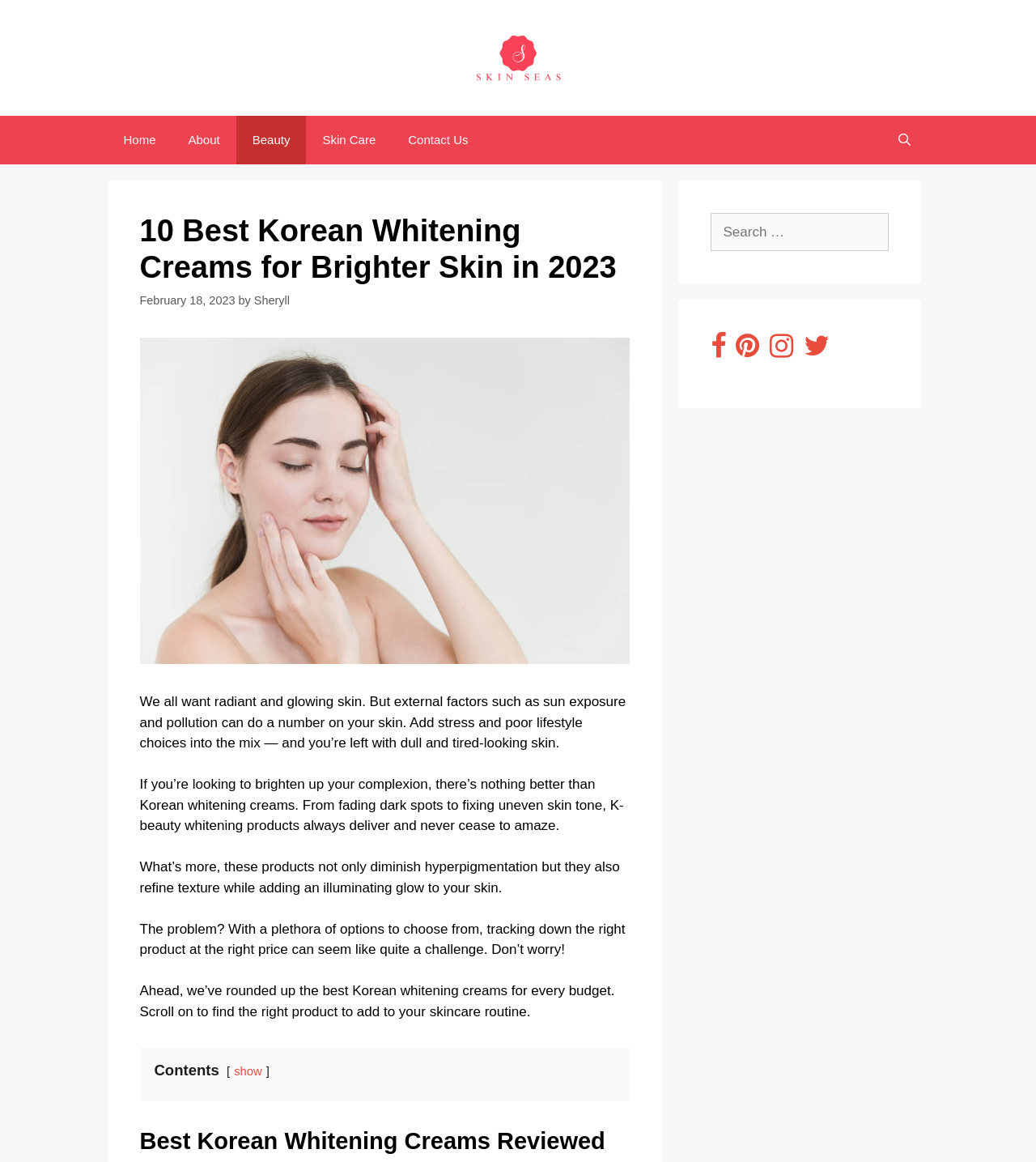What is the format of the content on this webpage?
Can you provide an in-depth and detailed response to the question?

The webpage appears to be an article, with a heading, introduction, and sections of content discussing the topic of Korean whitening creams. The format of the content is structured and organized, with headings and paragraphs, which is typical of an article.